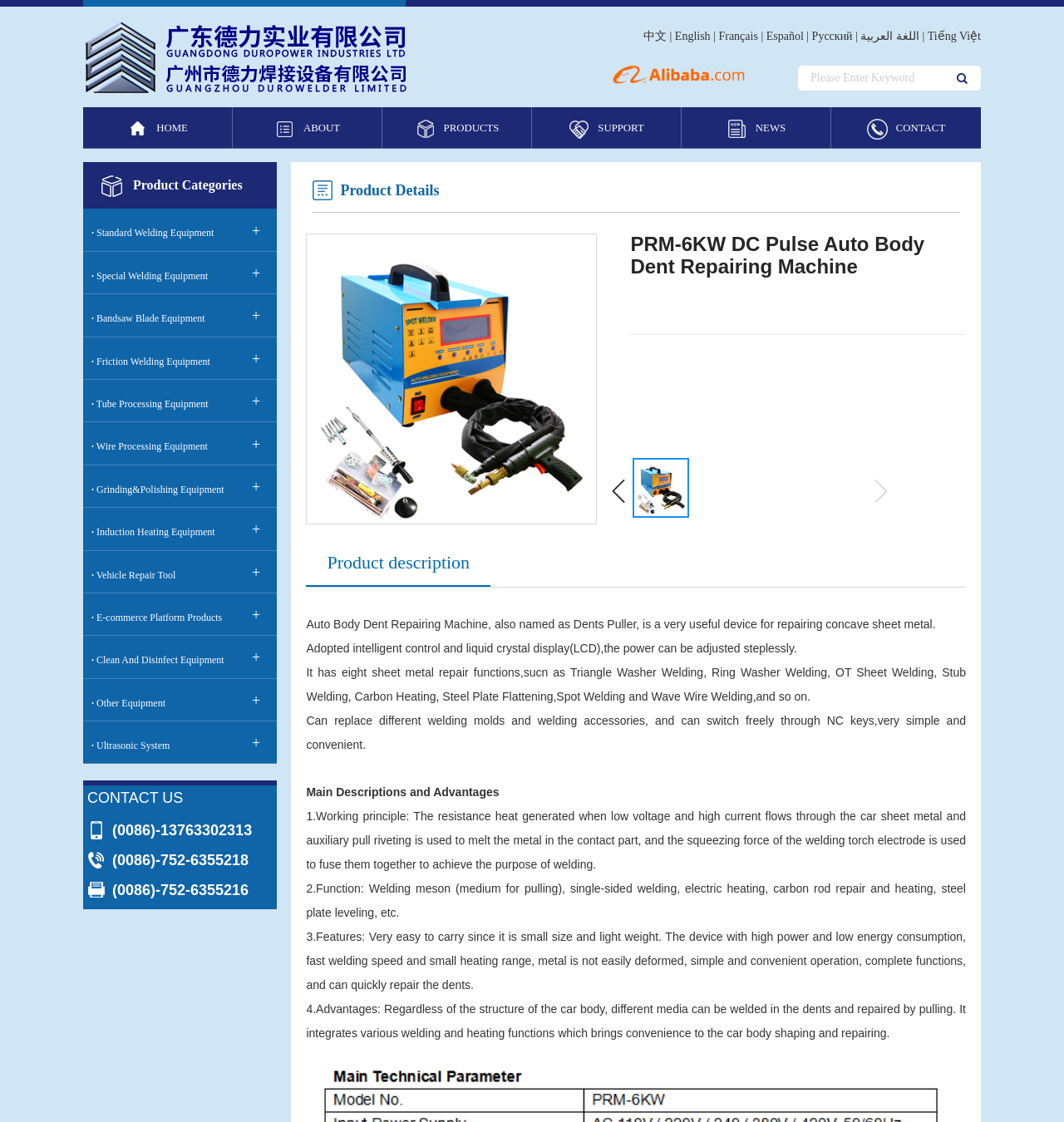Locate the bounding box coordinates of the element that needs to be clicked to carry out the instruction: "View product categories". The coordinates should be given as four float numbers ranging from 0 to 1, i.e., [left, top, right, bottom].

[0.125, 0.159, 0.228, 0.171]